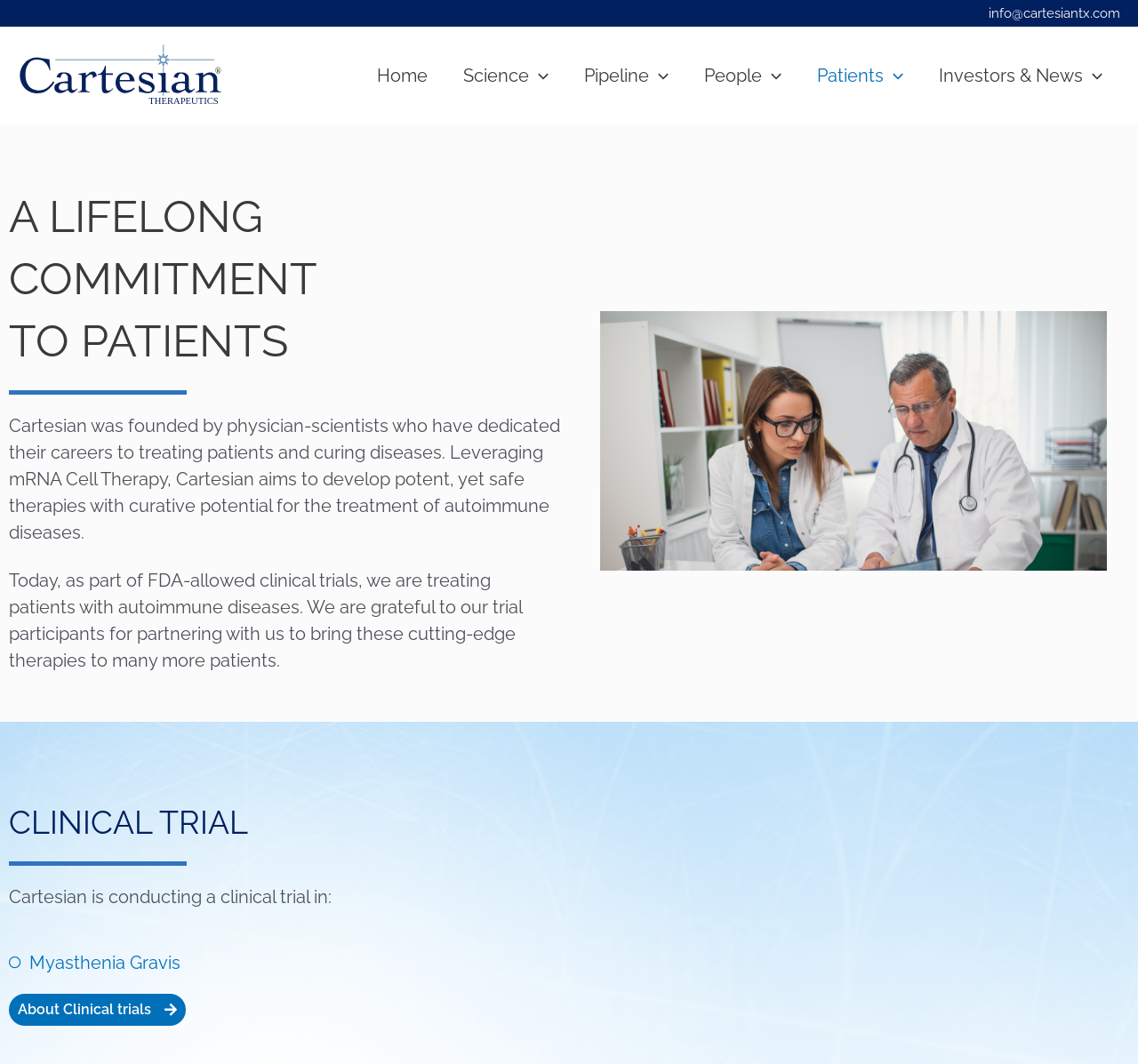With reference to the screenshot, provide a detailed response to the question below:
What is the purpose of Cartesian according to the webpage?

I inferred the purpose of Cartesian by reading the static text element which states 'Leveraging mRNA Cell Therapy, Cartesian aims to develop potent, yet safe therapies with curative potential for the treatment of autoimmune diseases'.